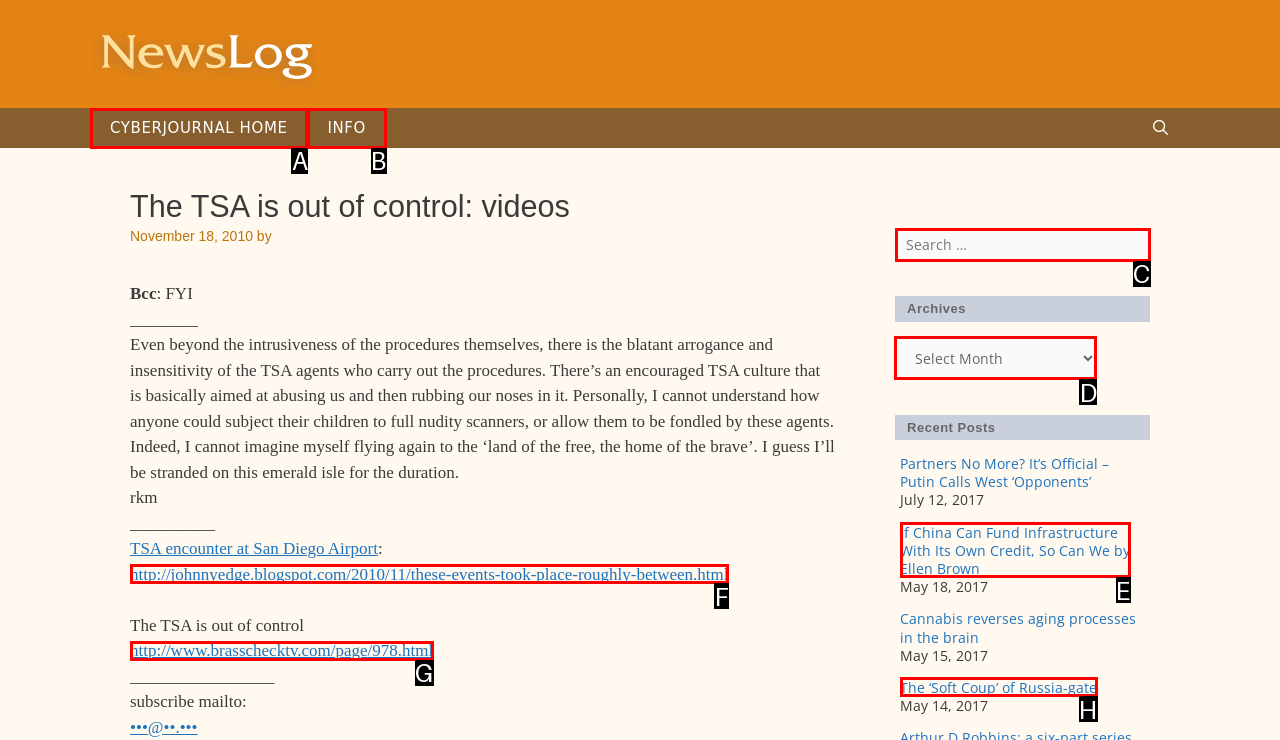Specify which UI element should be clicked to accomplish the task: Open the 'Archives' dropdown. Answer with the letter of the correct choice.

D